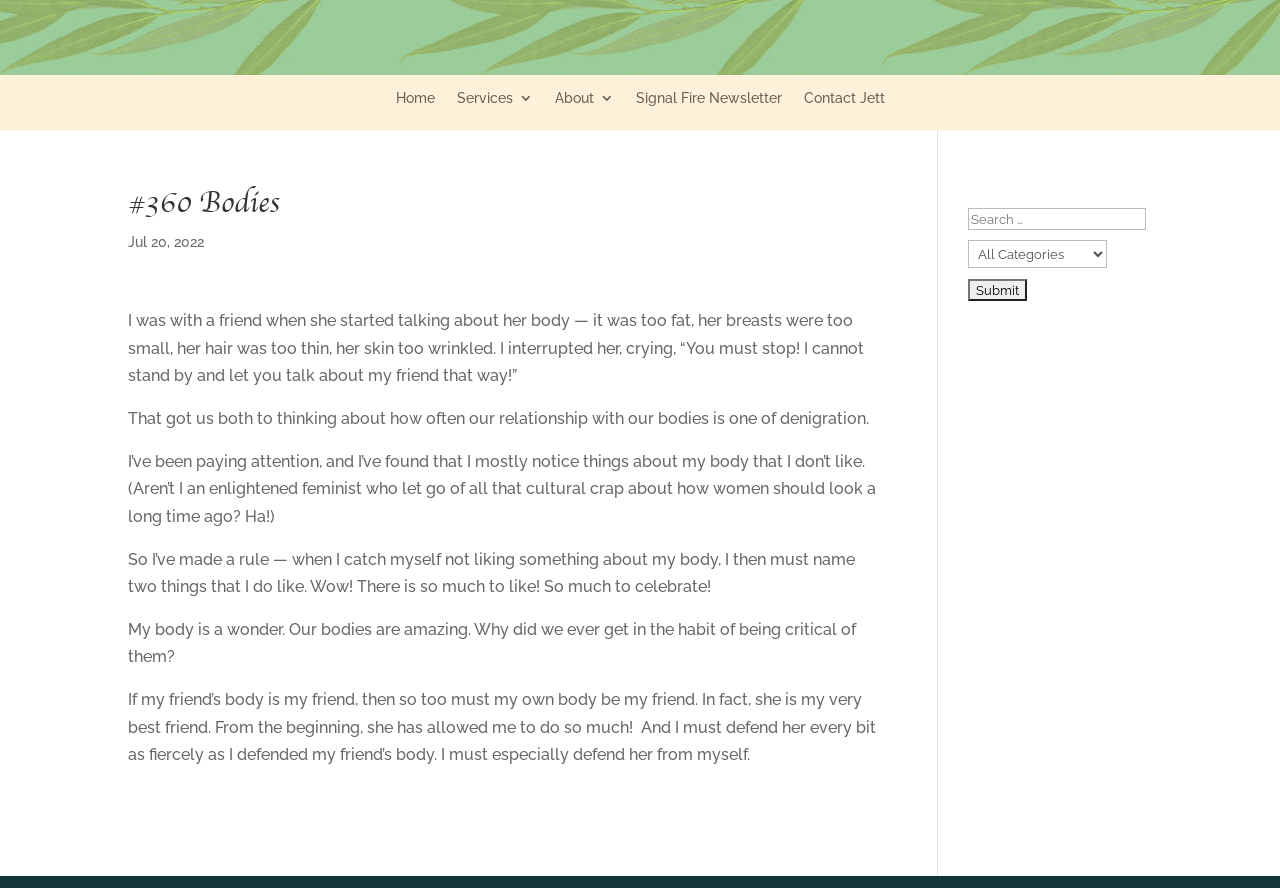What is the date mentioned in the article?
From the screenshot, supply a one-word or short-phrase answer.

Jul 20, 2022